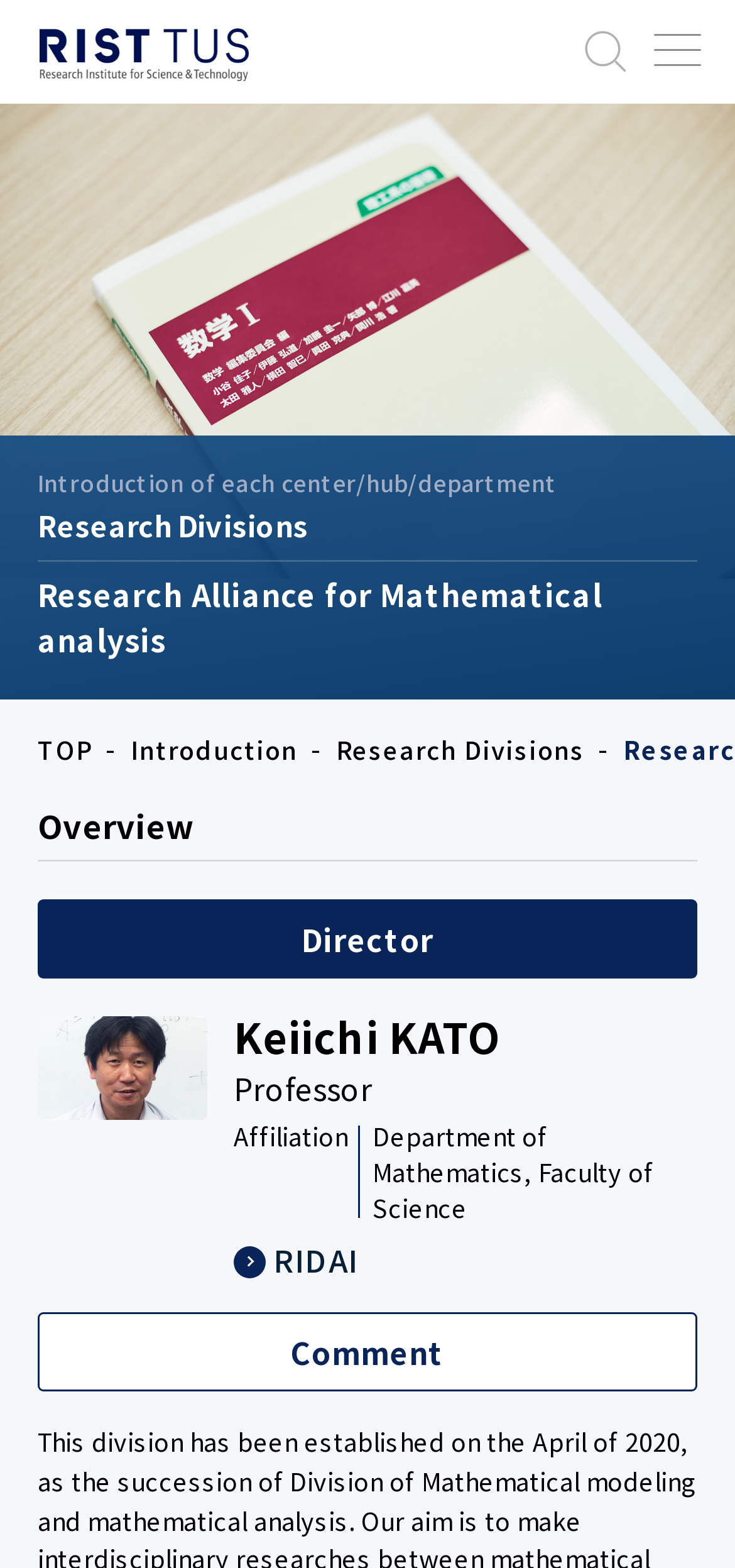Determine the bounding box coordinates of the clickable element to complete this instruction: "Go to the top page". Provide the coordinates in the format of four float numbers between 0 and 1, [left, top, right, bottom].

[0.051, 0.467, 0.126, 0.489]